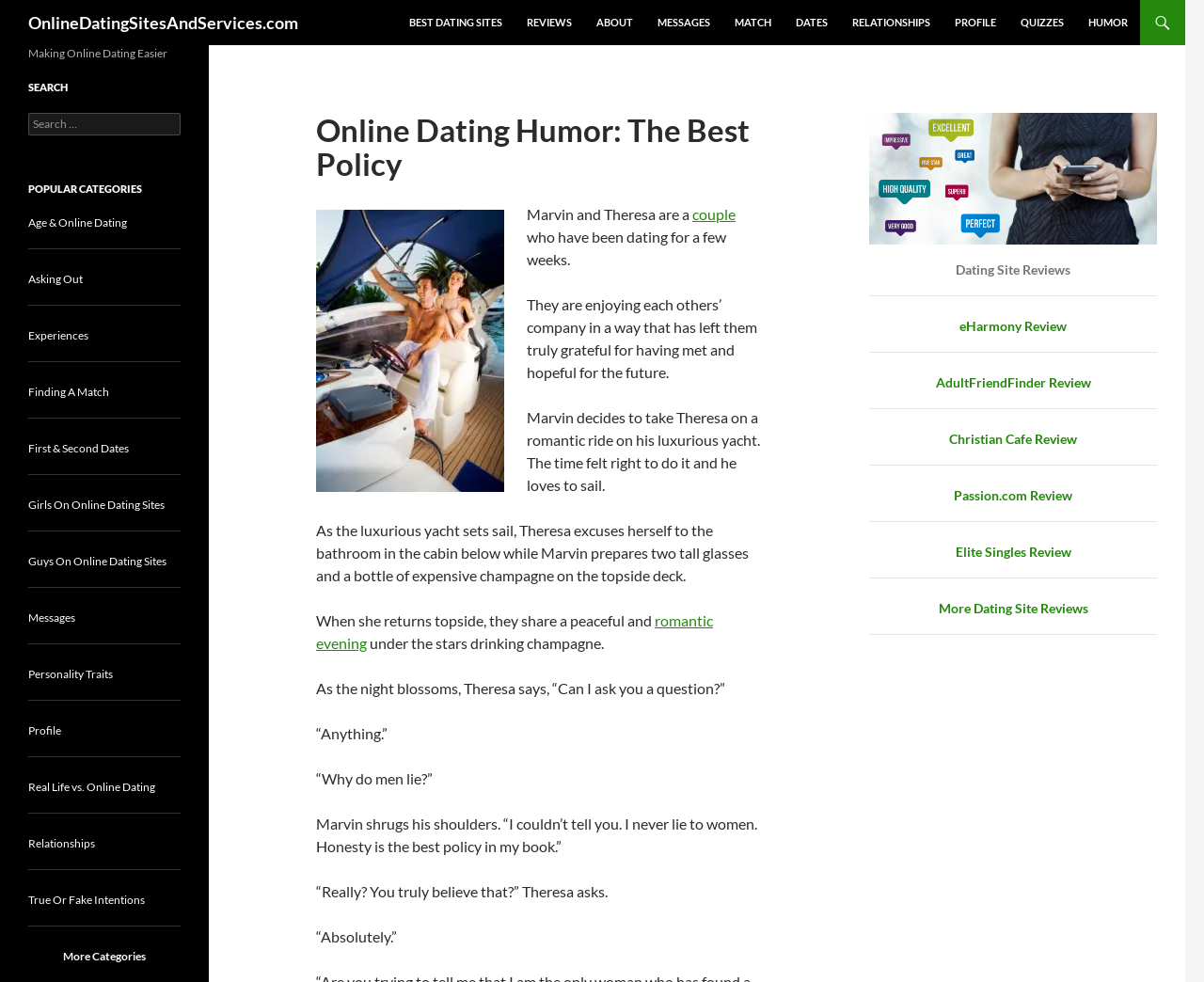Find the bounding box coordinates of the clickable area required to complete the following action: "Donate now".

None